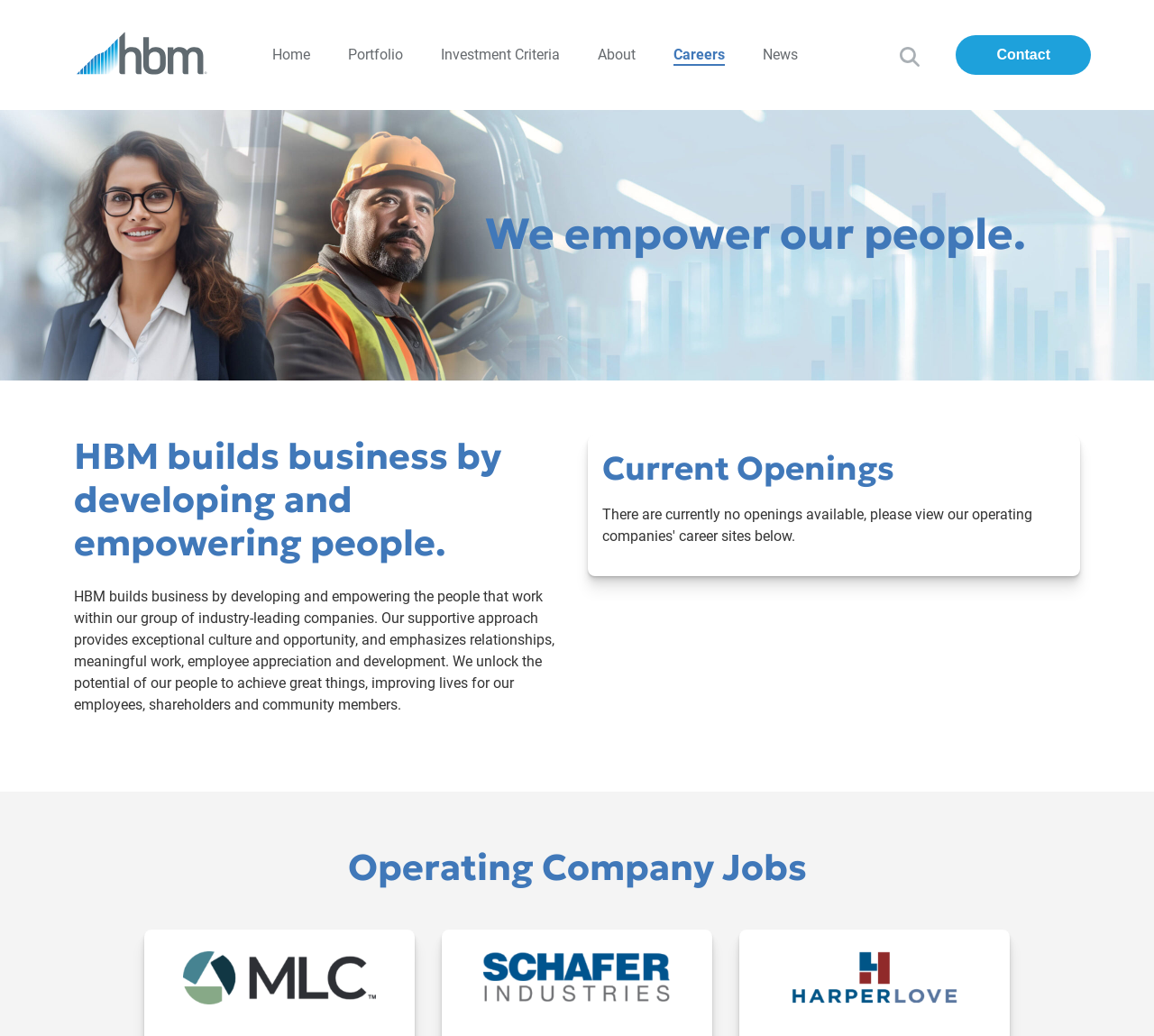Find the bounding box coordinates of the area that needs to be clicked in order to achieve the following instruction: "Learn about HarperLove". The coordinates should be specified as four float numbers between 0 and 1, i.e., [left, top, right, bottom].

[0.657, 0.911, 0.859, 0.99]